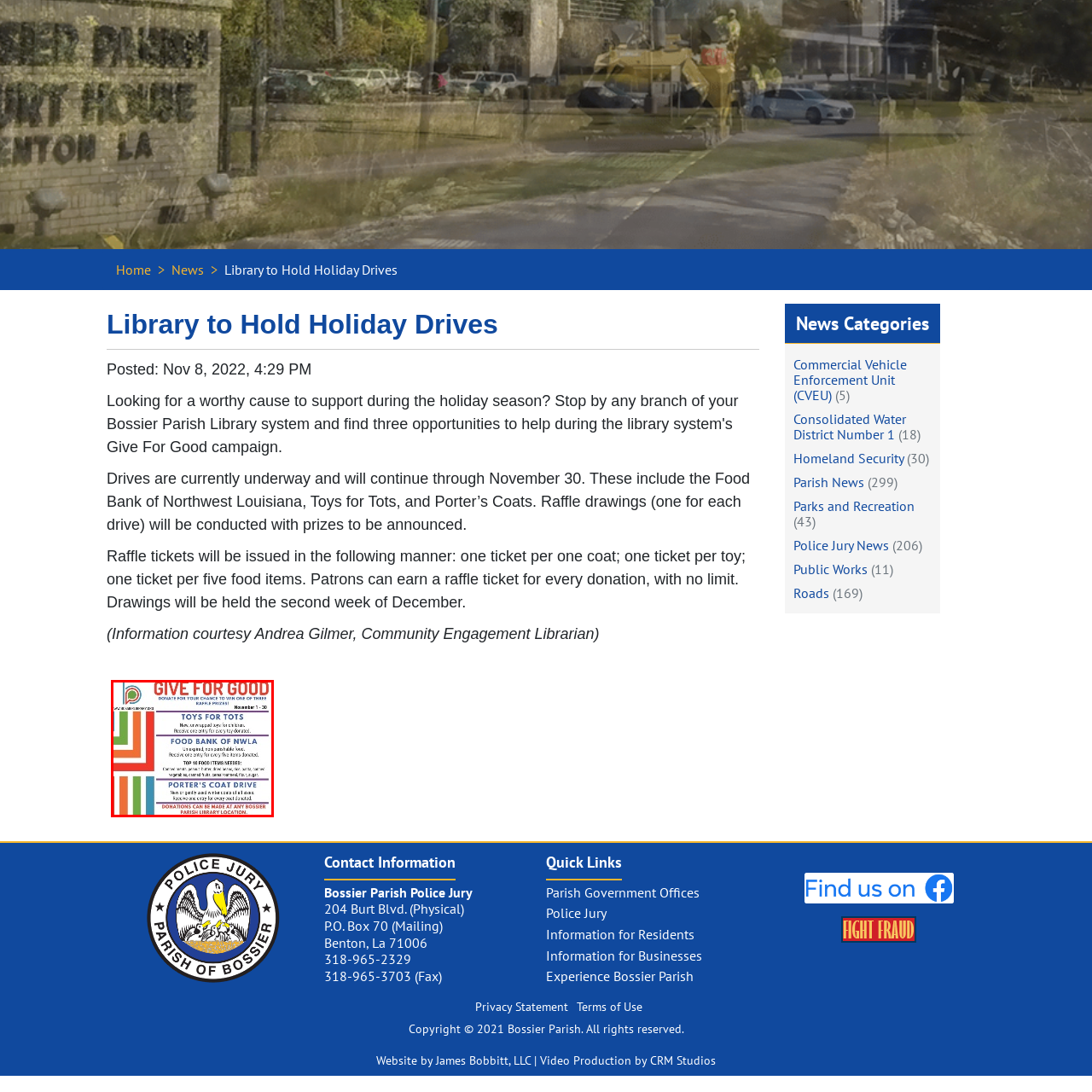Where can donations be made?
View the image contained within the red box and provide a one-word or short-phrase answer to the question.

Bossier Parish library locations